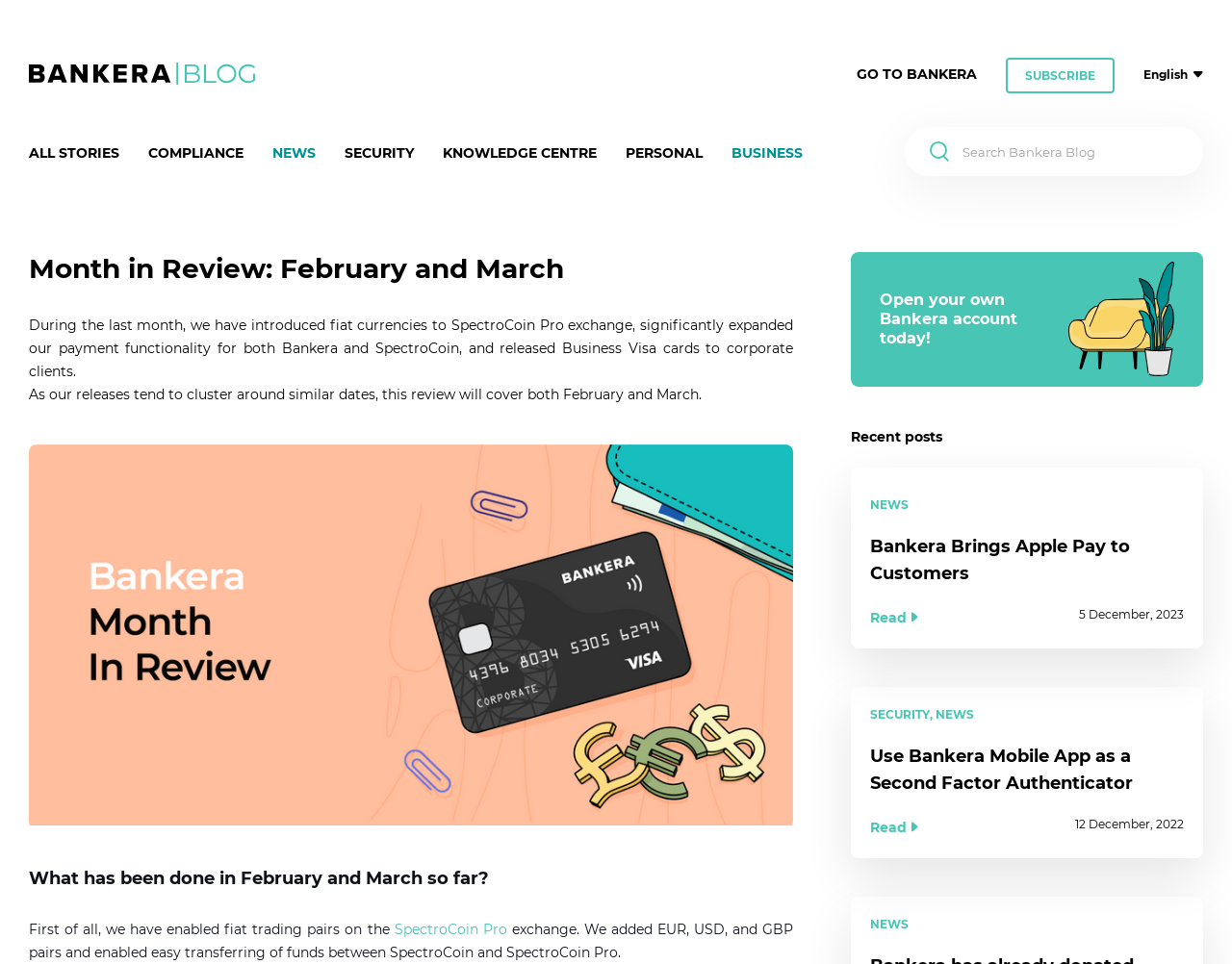Can you find the bounding box coordinates for the element that needs to be clicked to execute this instruction: "Subscribe to the newsletter"? The coordinates should be given as four float numbers between 0 and 1, i.e., [left, top, right, bottom].

[0.816, 0.06, 0.905, 0.097]